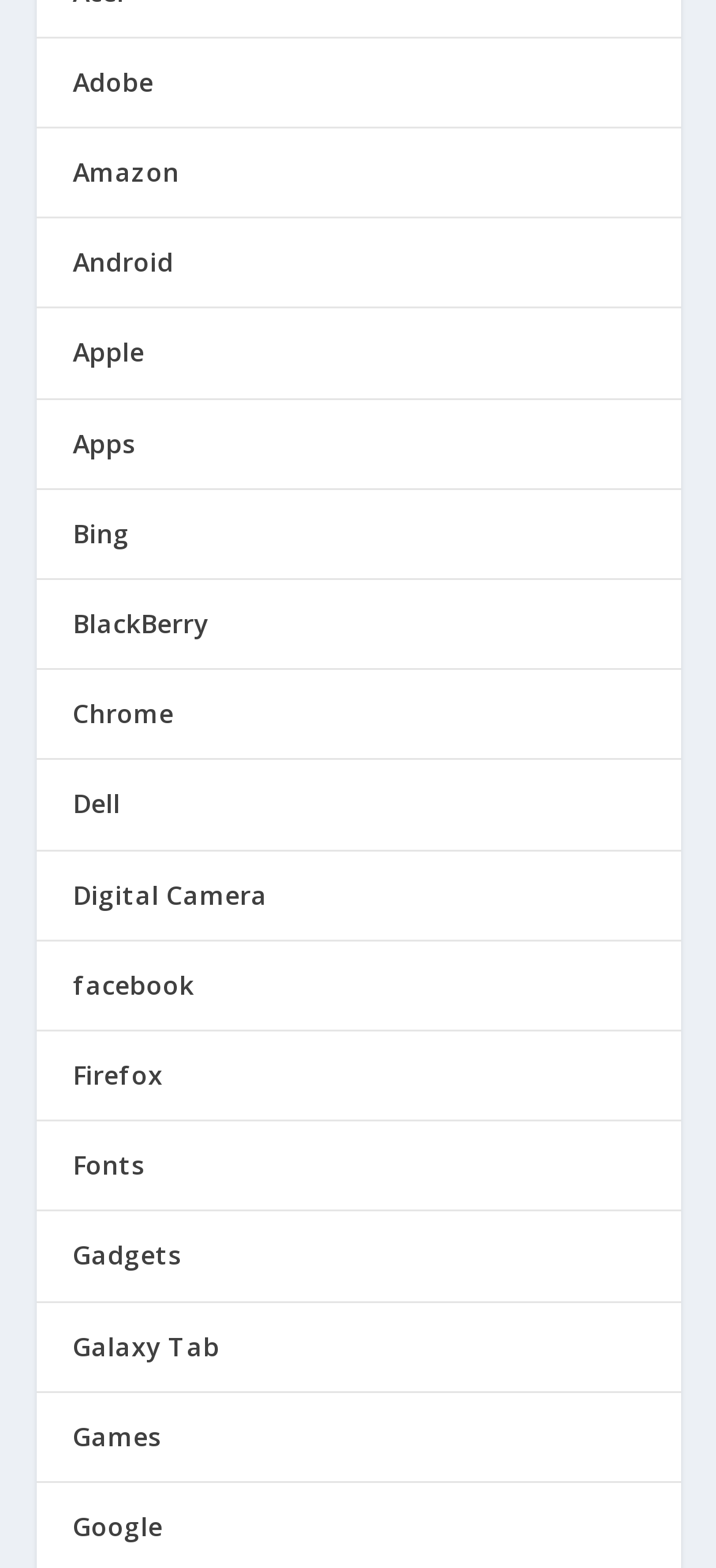Find the bounding box coordinates of the element to click in order to complete this instruction: "check out Facebook". The bounding box coordinates must be four float numbers between 0 and 1, denoted as [left, top, right, bottom].

[0.101, 0.617, 0.271, 0.639]